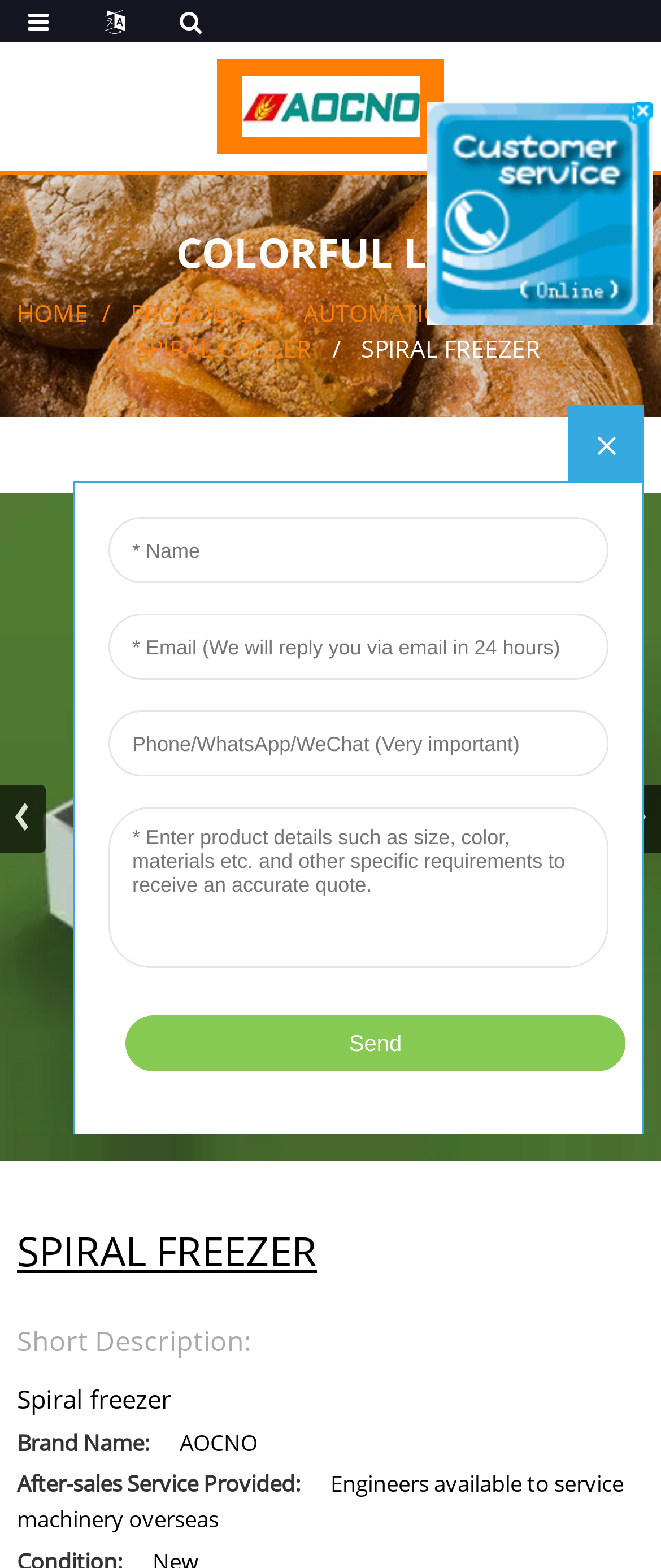Please find the bounding box for the following UI element description. Provide the coordinates in (top-left x, top-left y, bottom-right x, bottom-right y) format, with values between 0 and 1: Automatic bread machine

[0.459, 0.189, 0.964, 0.21]